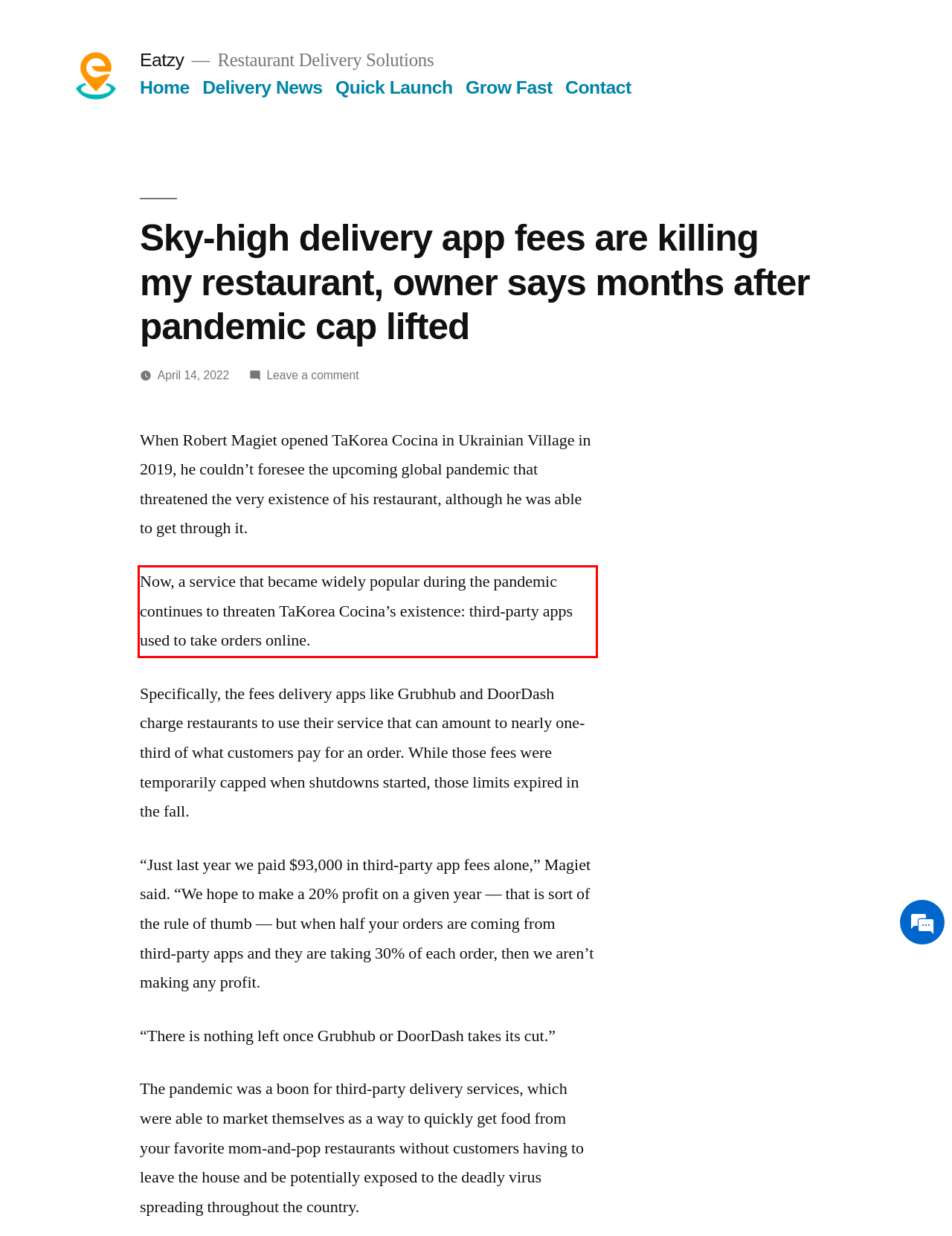Examine the webpage screenshot and use OCR to obtain the text inside the red bounding box.

Now, a service that became widely popular during the pandemic continues to threaten TaKorea Cocina’s existence: third-party apps used to take orders online.